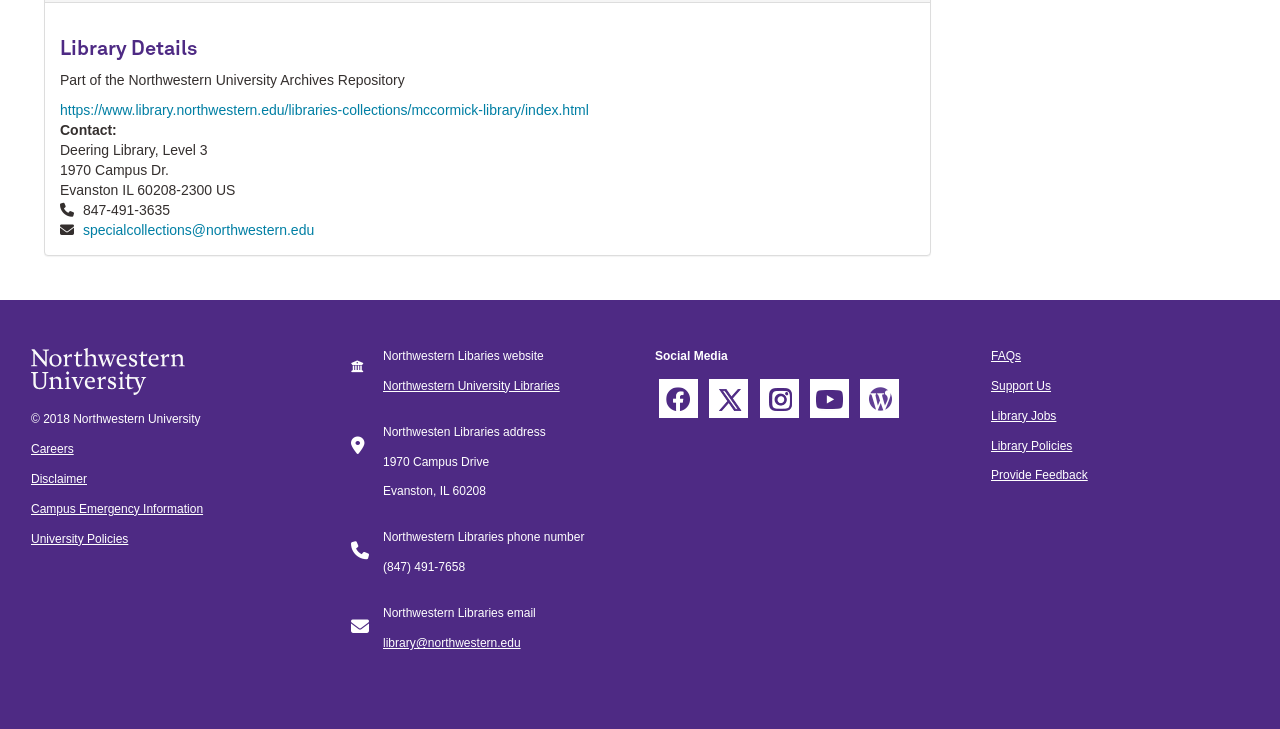Determine the bounding box coordinates of the clickable area required to perform the following instruction: "Contact the library via phone". The coordinates should be represented as four float numbers between 0 and 1: [left, top, right, bottom].

[0.062, 0.277, 0.133, 0.299]